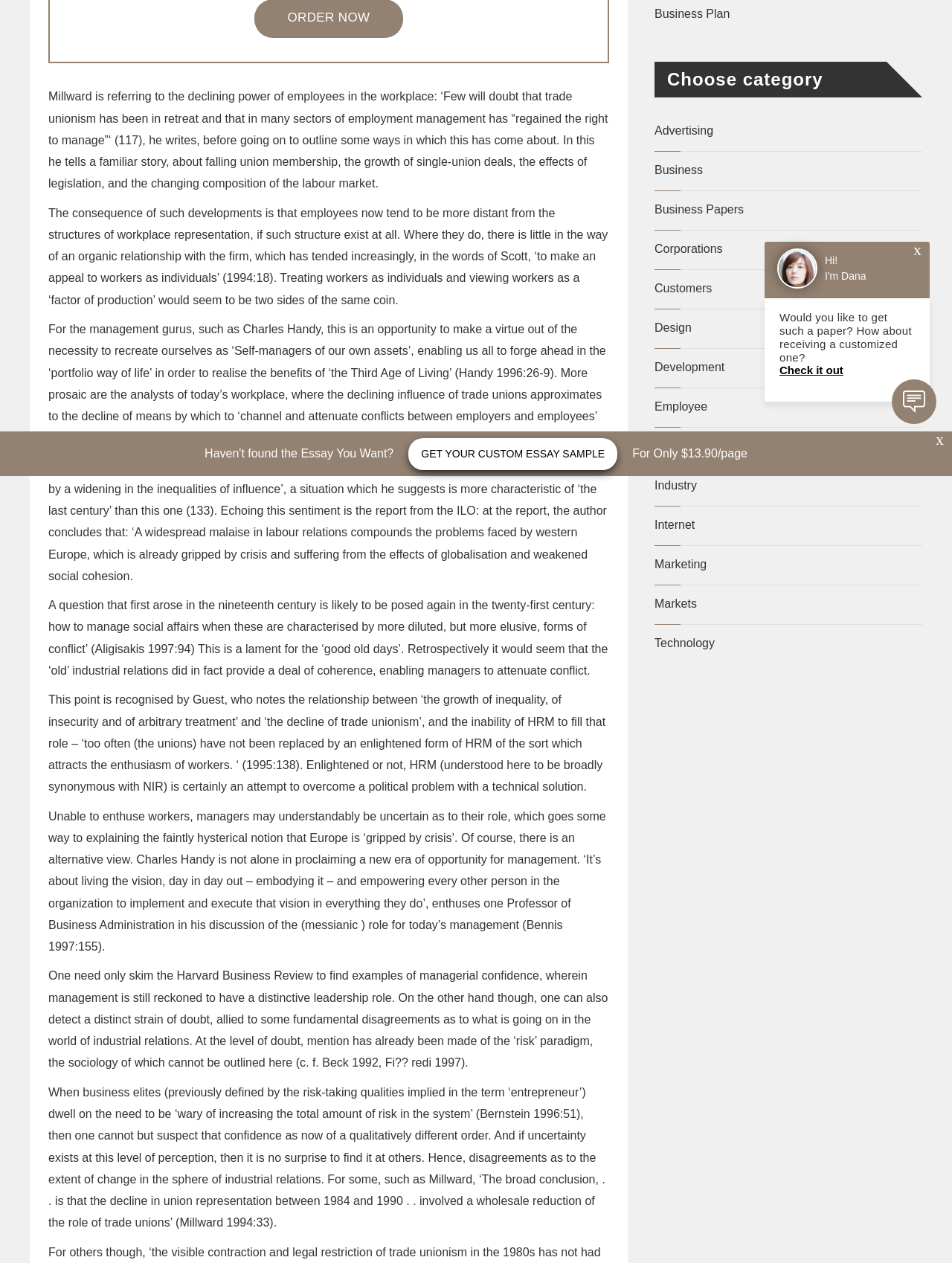Identify the bounding box coordinates for the UI element mentioned here: "Advertising". Provide the coordinates as four float values between 0 and 1, i.e., [left, top, right, bottom].

[0.688, 0.098, 0.749, 0.108]